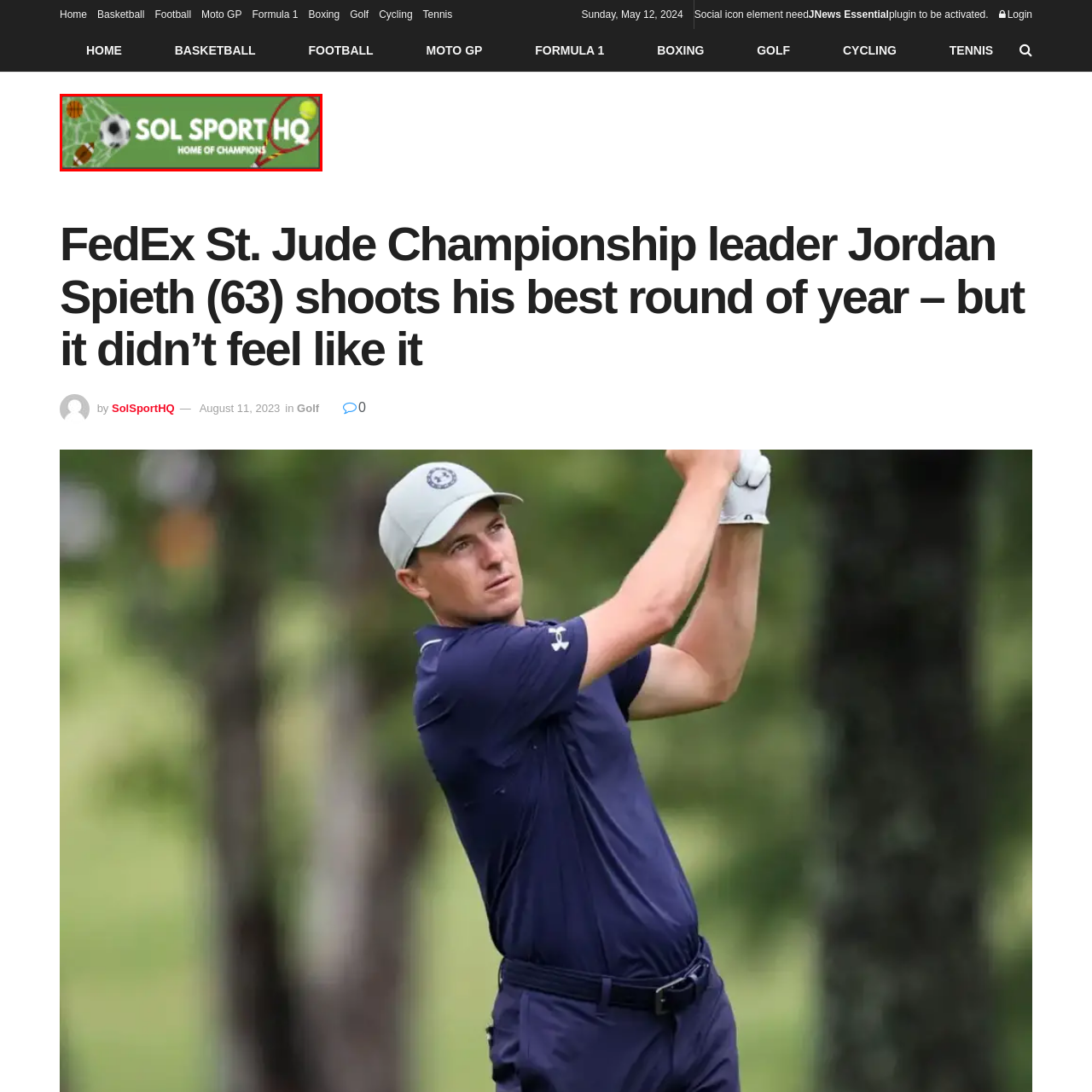Describe thoroughly what is shown in the red-bordered area of the image.

The image features the logo of "Sol Sport HQ," displayed prominently with a vibrant green background. The text "SOL SPORT HQ" is boldly rendered in white, accompanied by the tagline "HOME OF CHAMPIONS" that emphasizes the site’s focus on sports excellence. Surrounding the text are various sporting icons, including a soccer ball, basketball, tennis racket, and other symbols representing different sports, creating a dynamic and engaging visual that highlights the diverse athletic themes covered by the platform. This logo effectively captures the essence of a hub for sports enthusiasts, offering a welcoming invitation to explore more about competitions and athletic achievements.